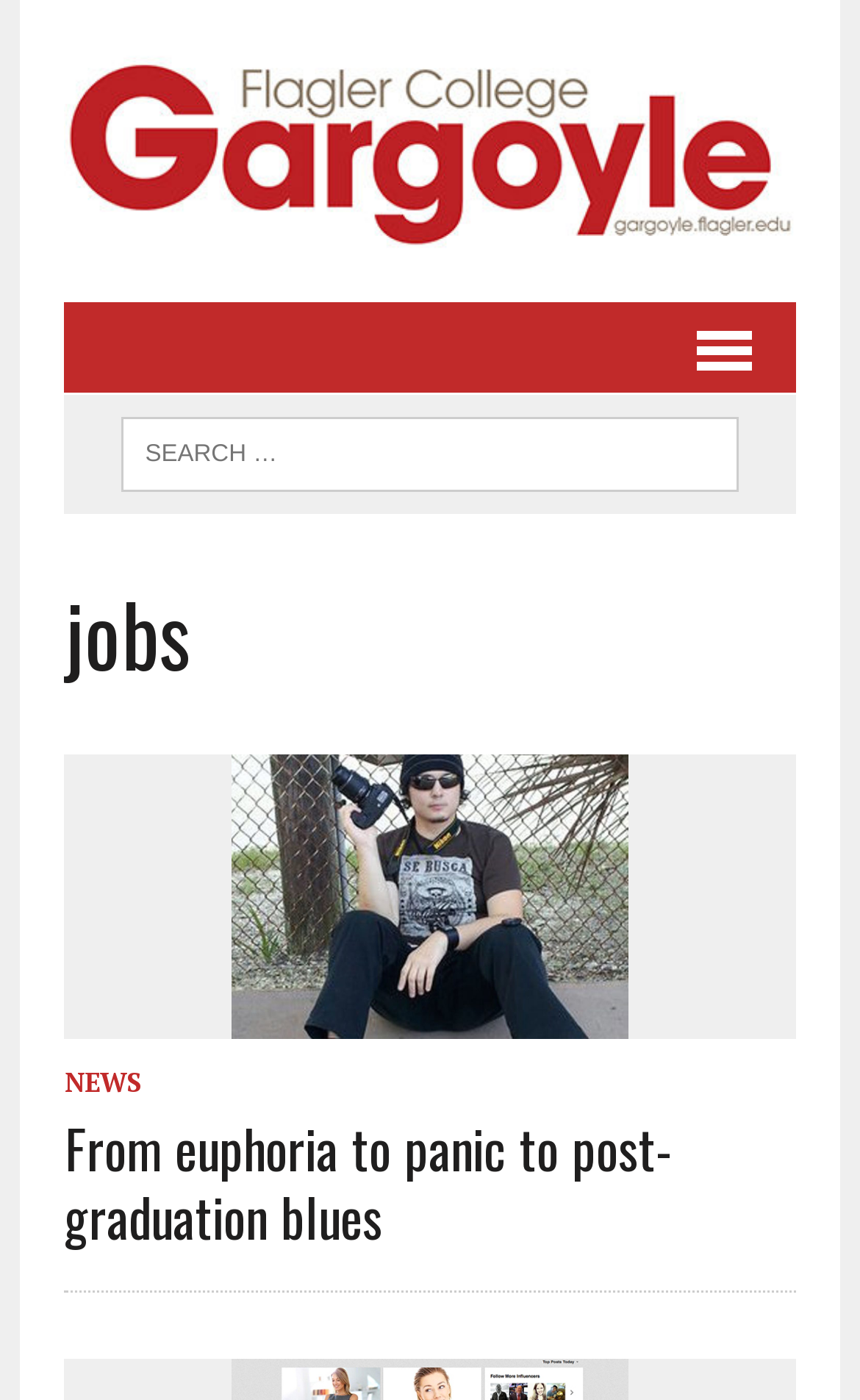Generate a detailed explanation of the webpage's features and information.

The webpage appears to be a job search page from The Flagler College Gargoyle. At the top left, there is a link to The Flagler College Gargoyle, accompanied by an image with the same name. To the right of this link, there is a menu link with a popup. 

Below the top section, there is a search bar with a label "SEARCH FOR:" where users can input their search queries. Above the search bar, there is a heading that reads "jobs". 

The main content of the page is an article section that takes up most of the page. Within this section, there is a link to a news article titled "From euphoria to panic to post-graduation blues". This link is repeated as a heading below, with a "NEWS" link to the left of it. 

At the very bottom of the page, there is a horizontal separator line.